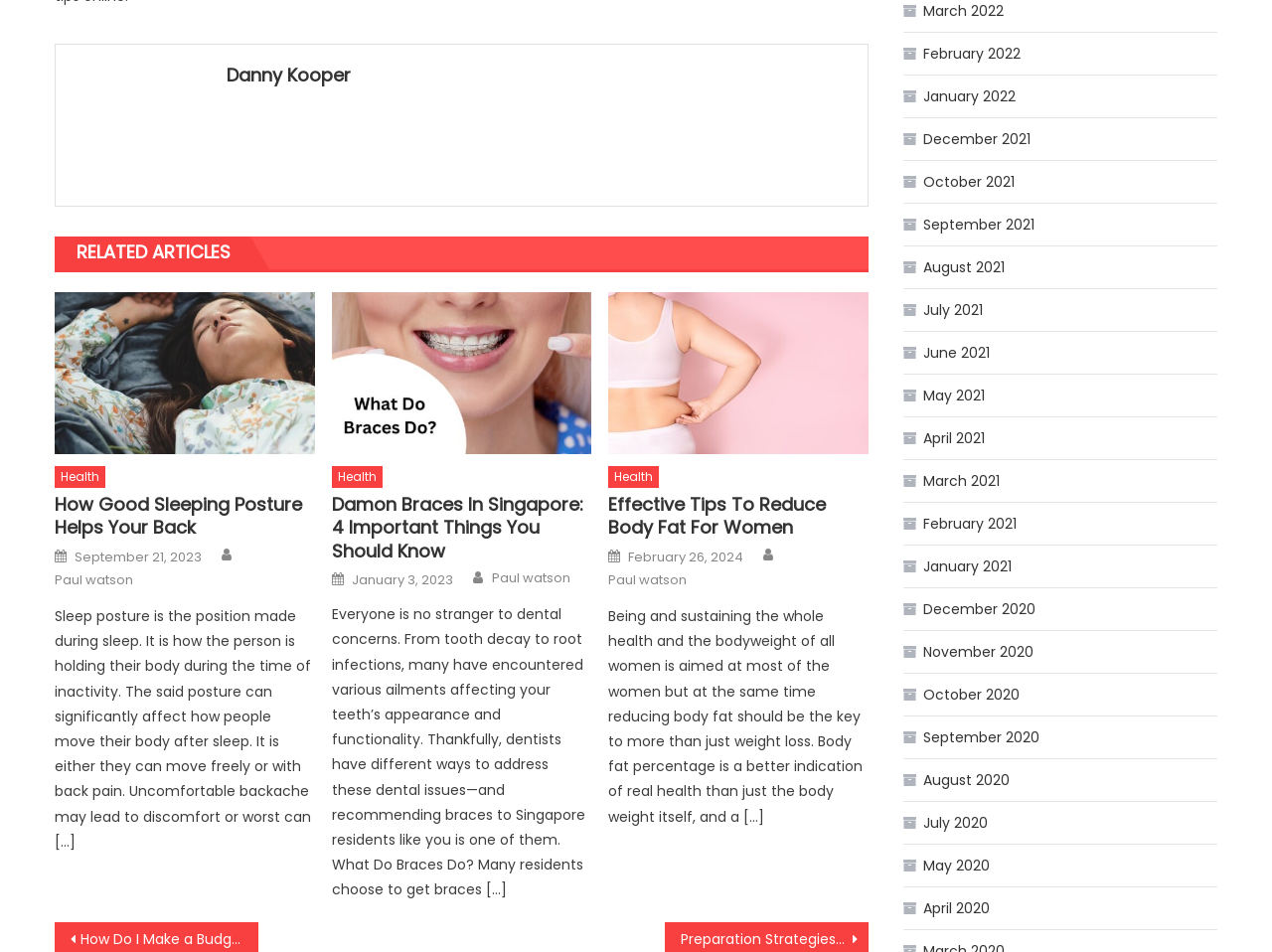Based on the element description January 3, 2023January 16, 2023, identify the bounding box of the UI element in the given webpage screenshot. The coordinates should be in the format (top-left x, top-left y, bottom-right x, bottom-right y) and must be between 0 and 1.

[0.276, 0.6, 0.356, 0.619]